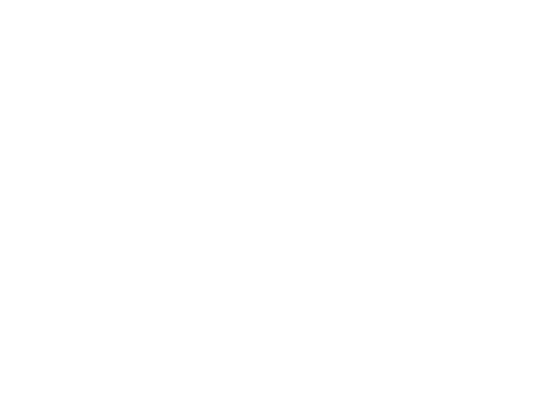Break down the image and describe each part extensively.

The image features a dental-themed graphic, likely illustrating a common question posed by patients at Coventry Road Dental. The context indicates that this image is part of the Frequently Asked Questions (FAQs) section, where potential patients can find information about dental practices and services offered. Prominent questions include topics such as visiting the practice before making an appointment and new patient acceptance policies. This visual aids in communicating the welcoming and informative approach of the dental practice, enhancing patient understanding and engagement.